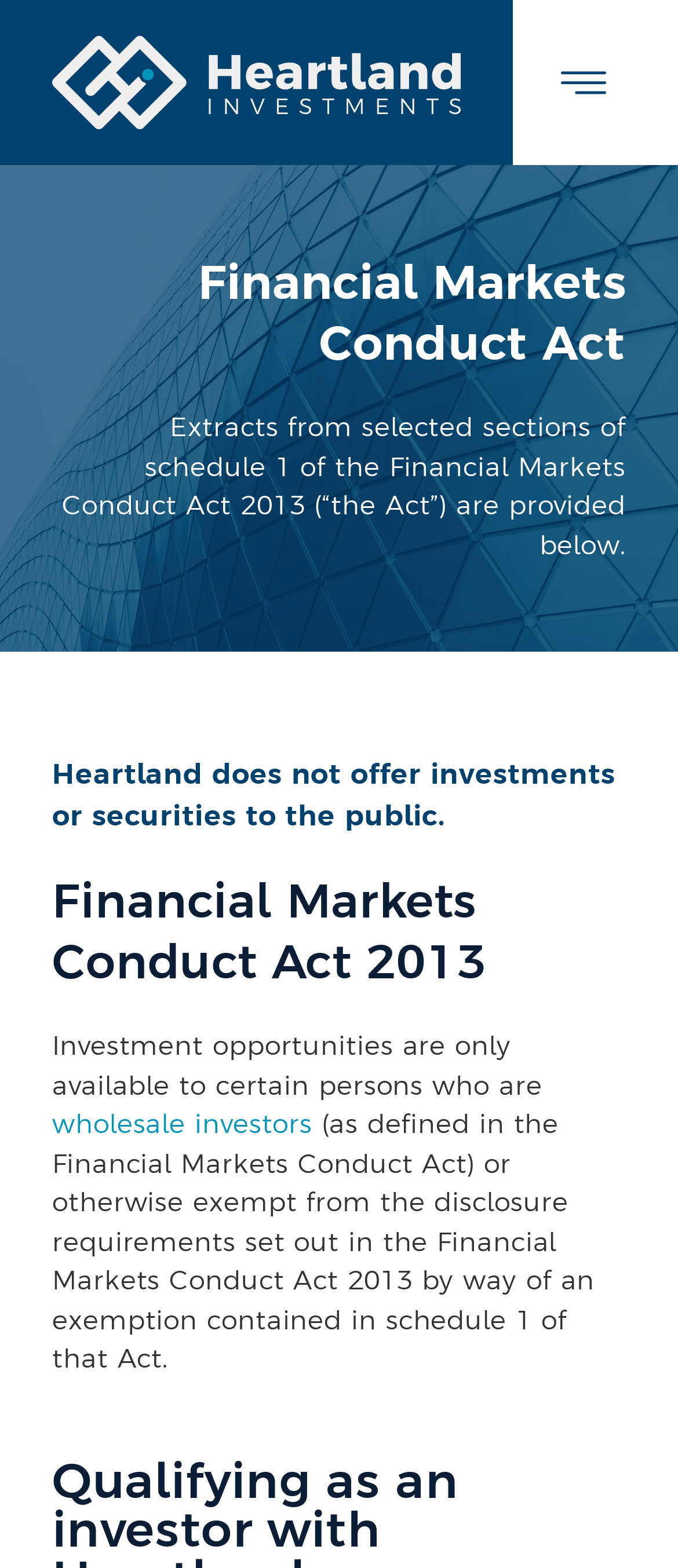Answer in one word or a short phrase: 
What is the name of the act mentioned on the webpage?

Financial Markets Conduct Act 2013